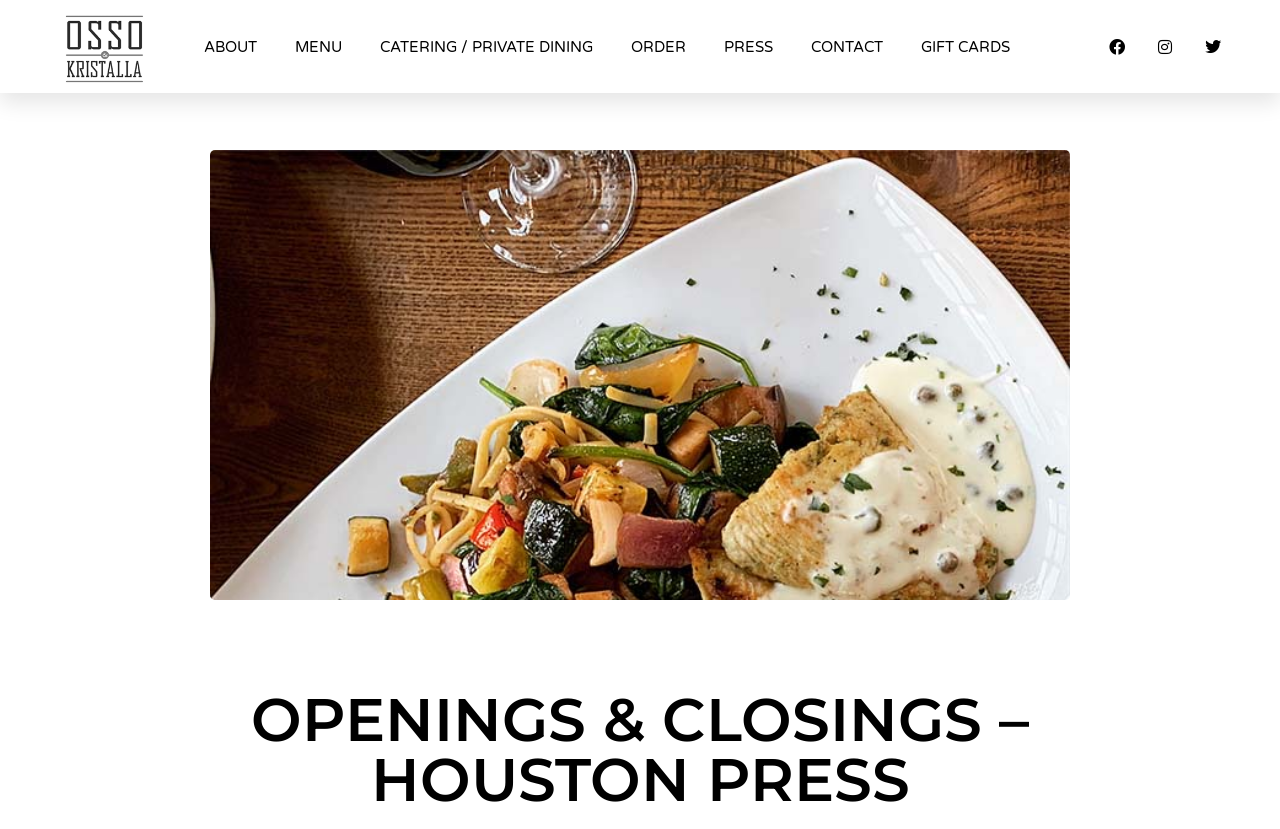Indicate the bounding box coordinates of the element that must be clicked to execute the instruction: "Check Facebook". The coordinates should be given as four float numbers between 0 and 1, i.e., [left, top, right, bottom].

[0.86, 0.037, 0.885, 0.076]